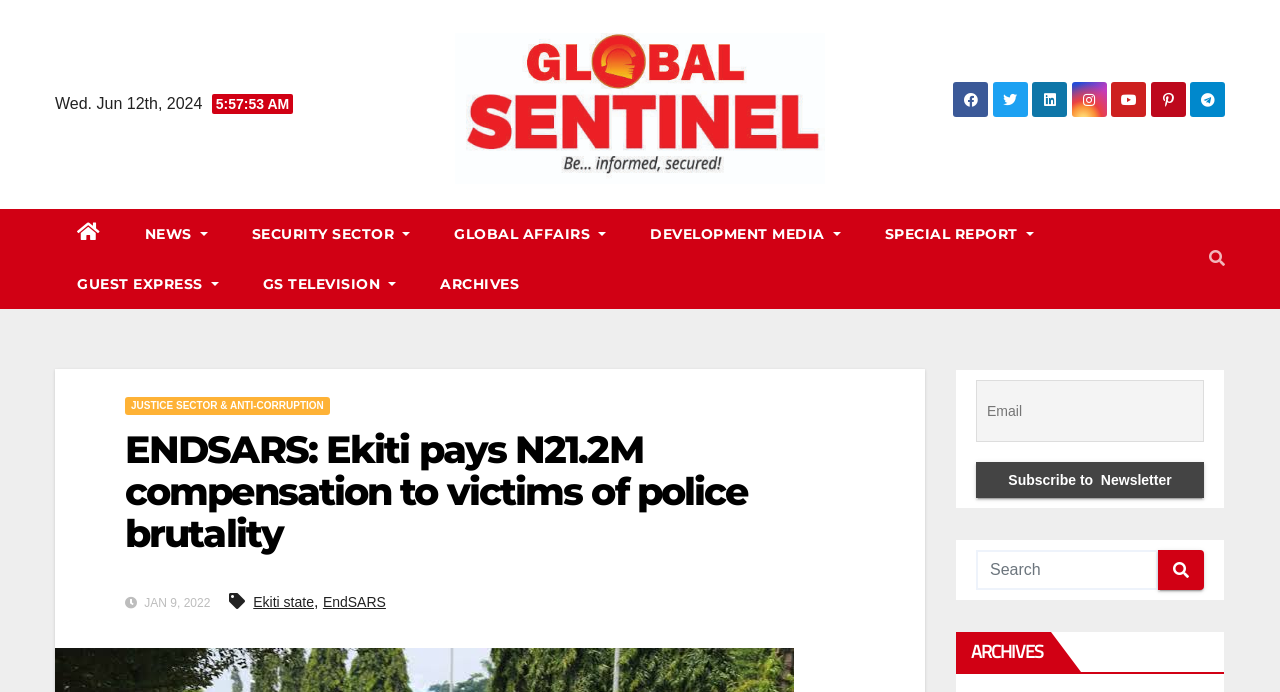Respond with a single word or phrase:
What is the purpose of the textbox at the bottom of the webpage?

Email